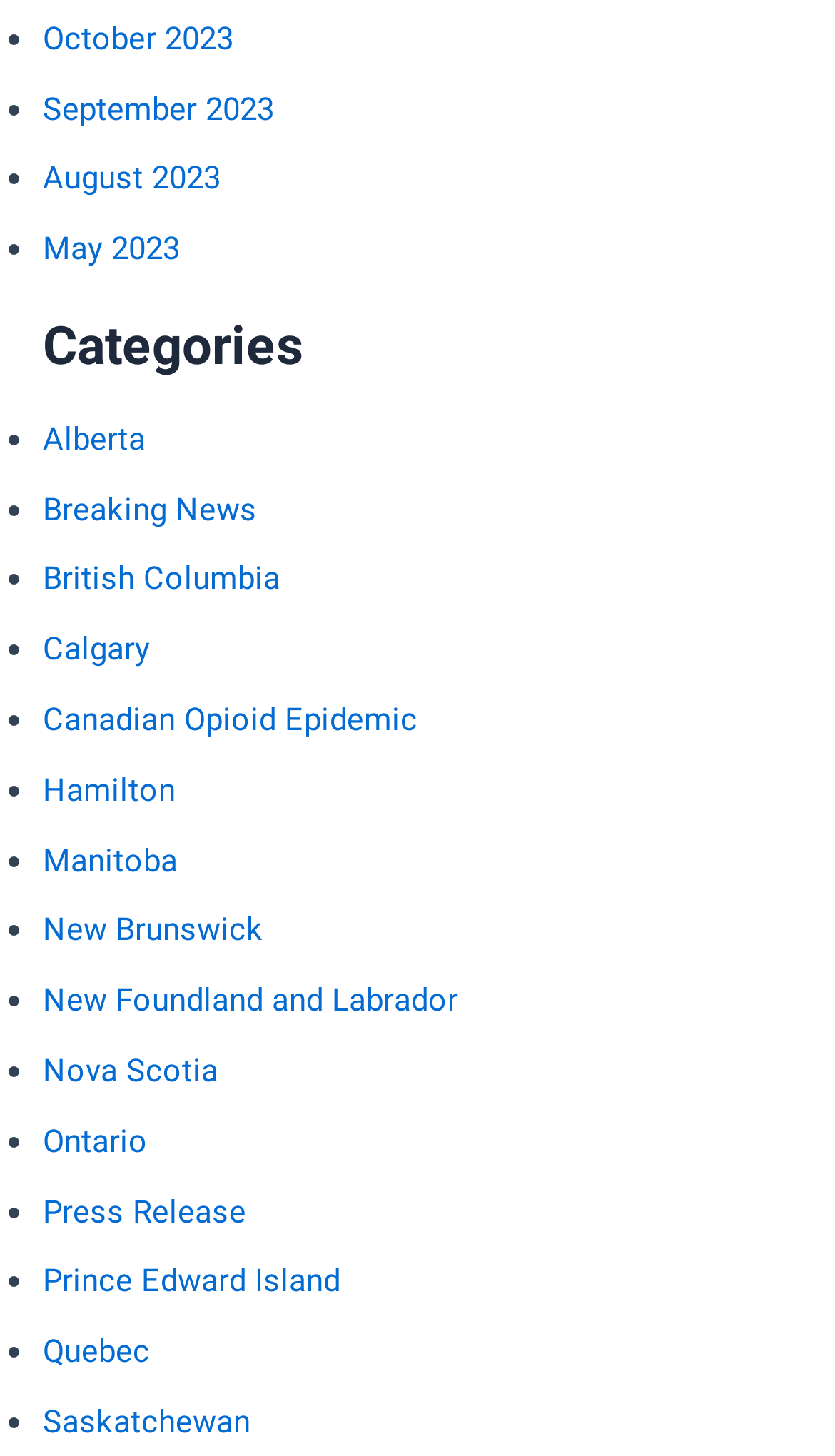Pinpoint the bounding box coordinates of the area that should be clicked to complete the following instruction: "Read Breaking News". The coordinates must be given as four float numbers between 0 and 1, i.e., [left, top, right, bottom].

[0.051, 0.336, 0.308, 0.363]